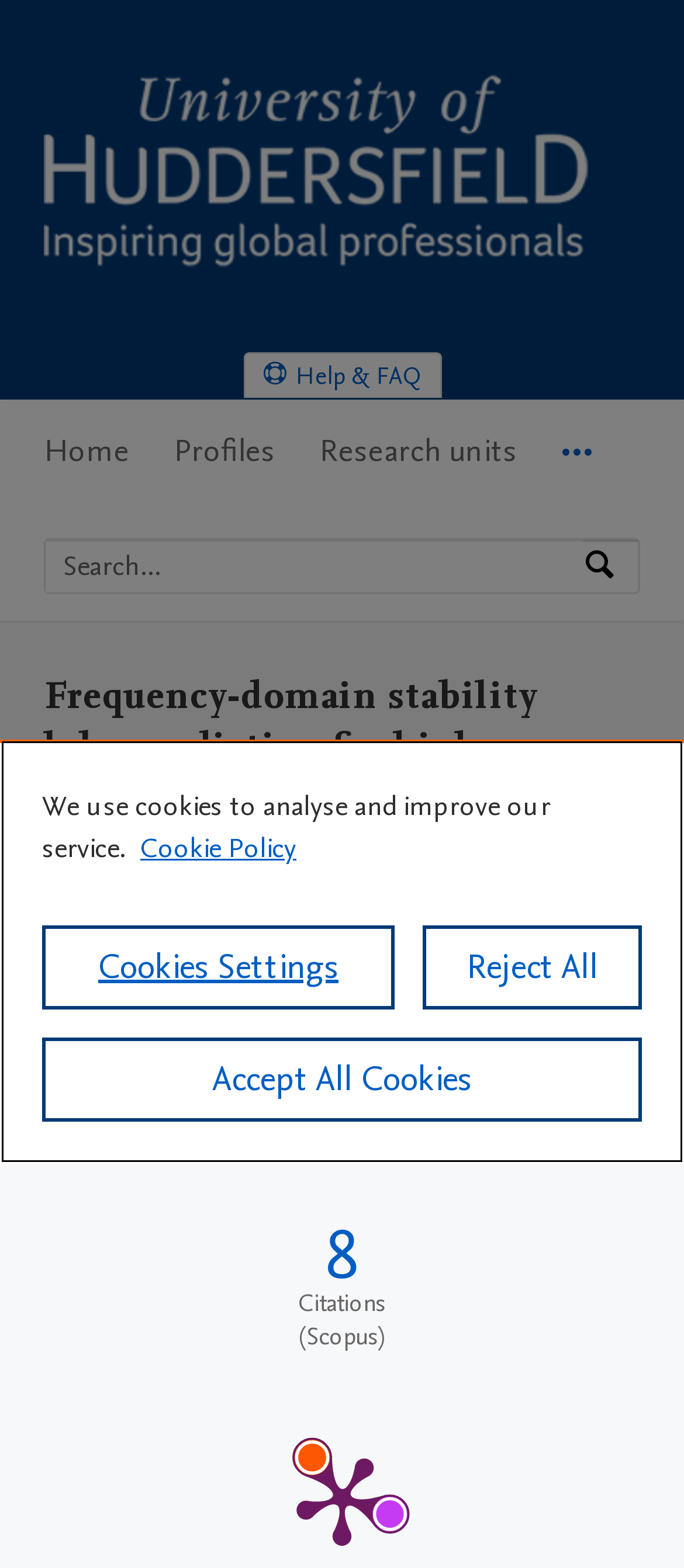Determine the bounding box coordinates of the UI element described below. Use the format (top-left x, top-left y, bottom-right x, bottom-right y) with floating point numbers between 0 and 1: Xianzhi Zhang

[0.064, 0.607, 0.79, 0.652]